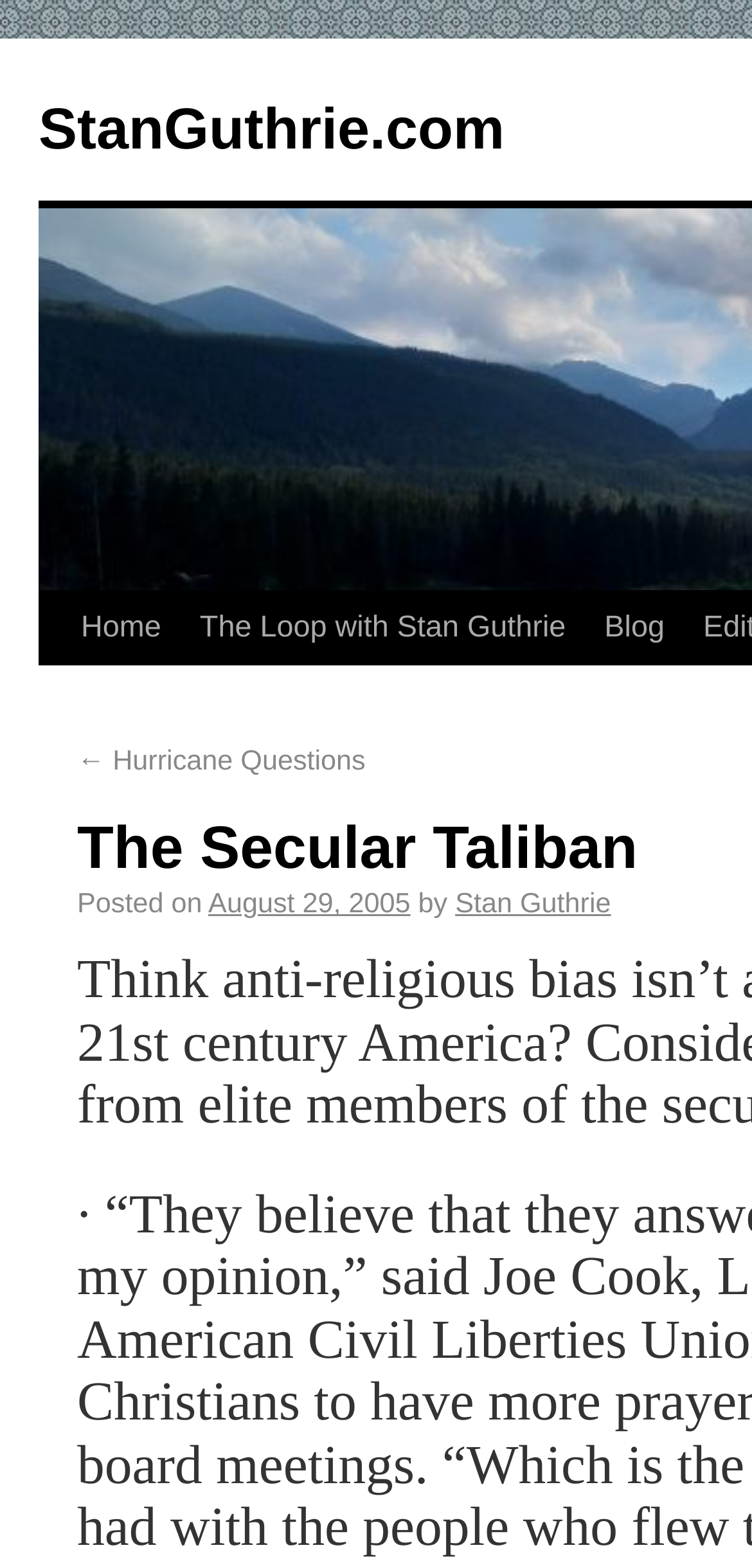What is the date of the blog post?
Kindly answer the question with as much detail as you can.

I found the answer by looking at the link with the text 'Posted on' which is followed by a link with the date 'August 29, 2005', indicating that the blog post was posted on this date.